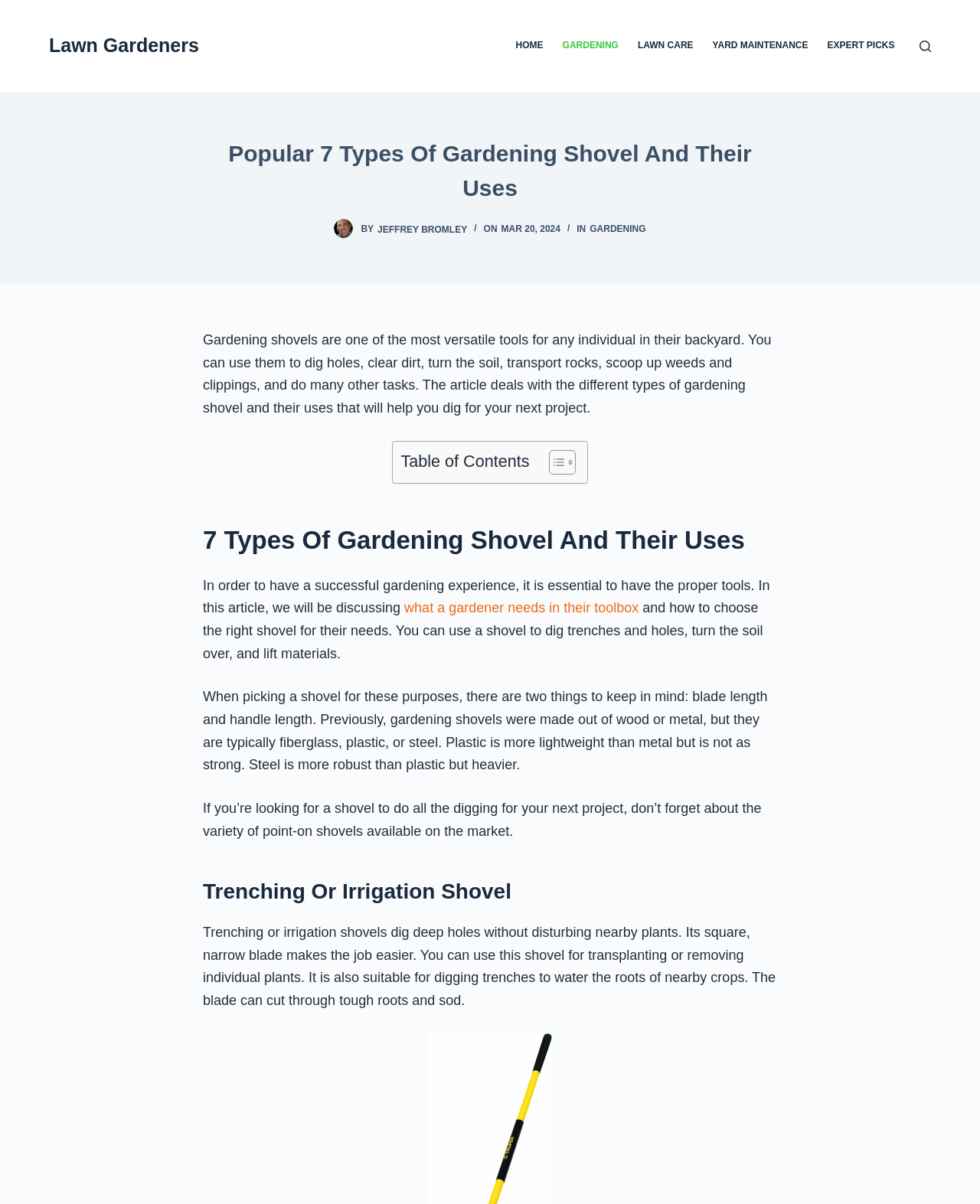What is the purpose of a trenching or irrigation shovel?
Identify the answer in the screenshot and reply with a single word or phrase.

Dig deep holes without disturbing nearby plants